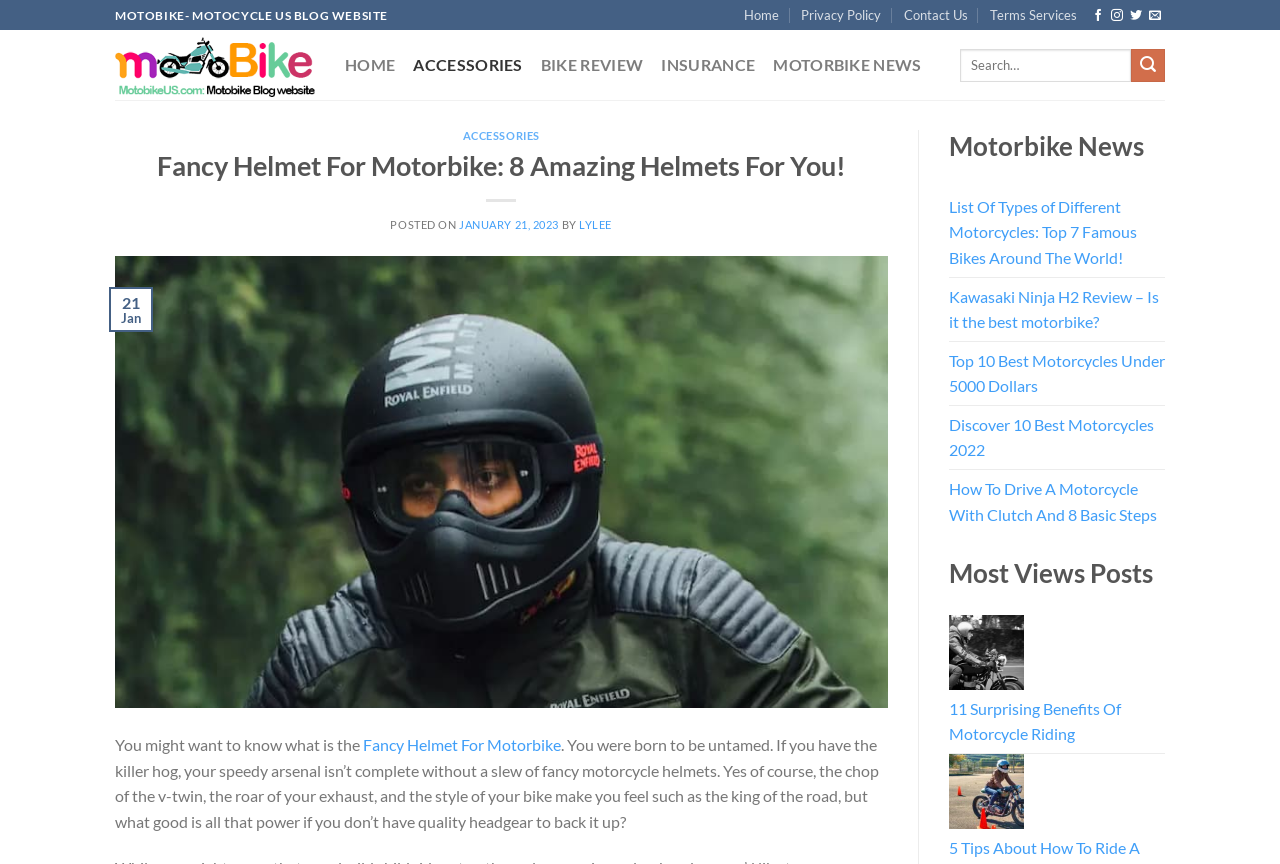What is the website's name?
Using the image as a reference, give a one-word or short phrase answer.

Motobikeus.com